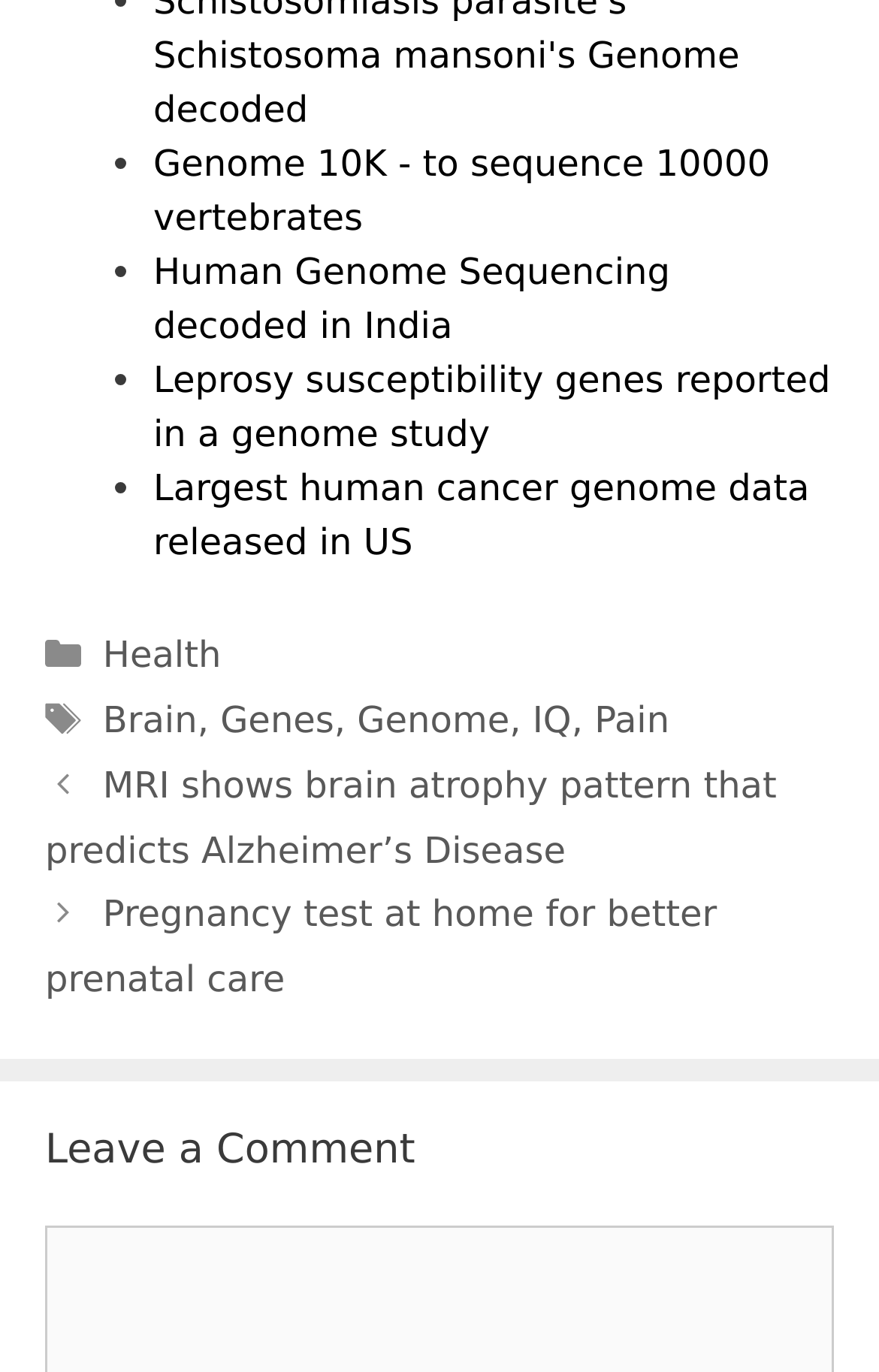Please answer the following question using a single word or phrase: 
How many categories are listed?

1